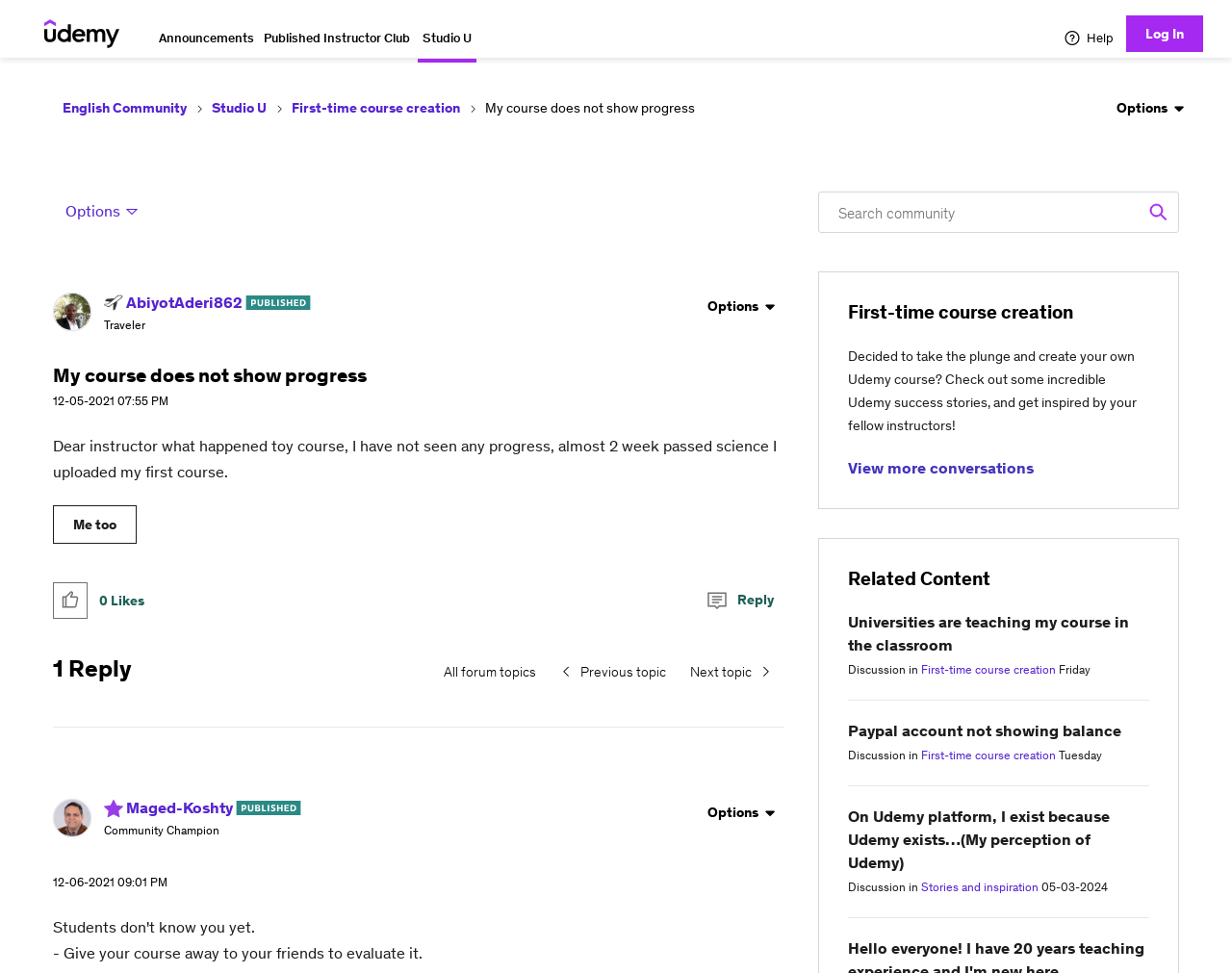Locate the UI element described by Published Instructor Club in the provided webpage screenshot. Return the bounding box coordinates in the format (top-left x, top-left y, bottom-right x, bottom-right y), ensuring all values are between 0 and 1.

[0.21, 0.011, 0.337, 0.064]